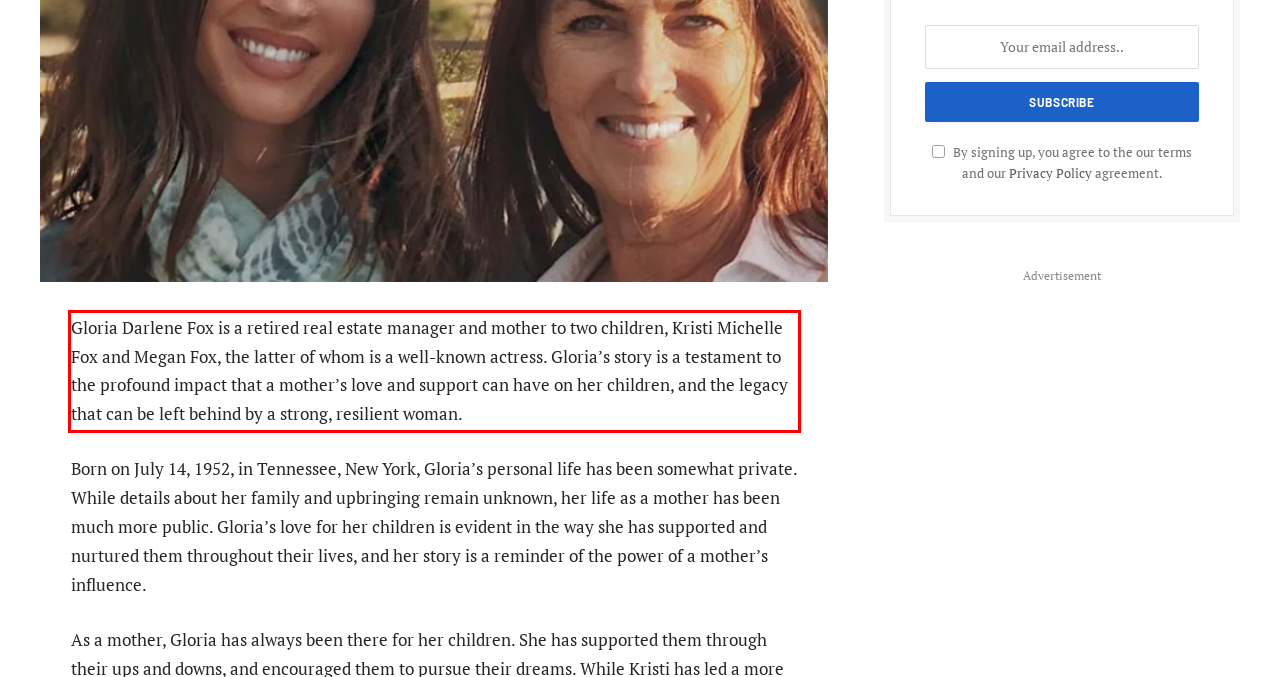You are looking at a screenshot of a webpage with a red rectangle bounding box. Use OCR to identify and extract the text content found inside this red bounding box.

Gloria Darlene Fox is a retired real estate manager and mother to two children, Kristi Michelle Fox and Megan Fox, the latter of whom is a well-known actress. Gloria’s story is a testament to the profound impact that a mother’s love and support can have on her children, and the legacy that can be left behind by a strong, resilient woman.